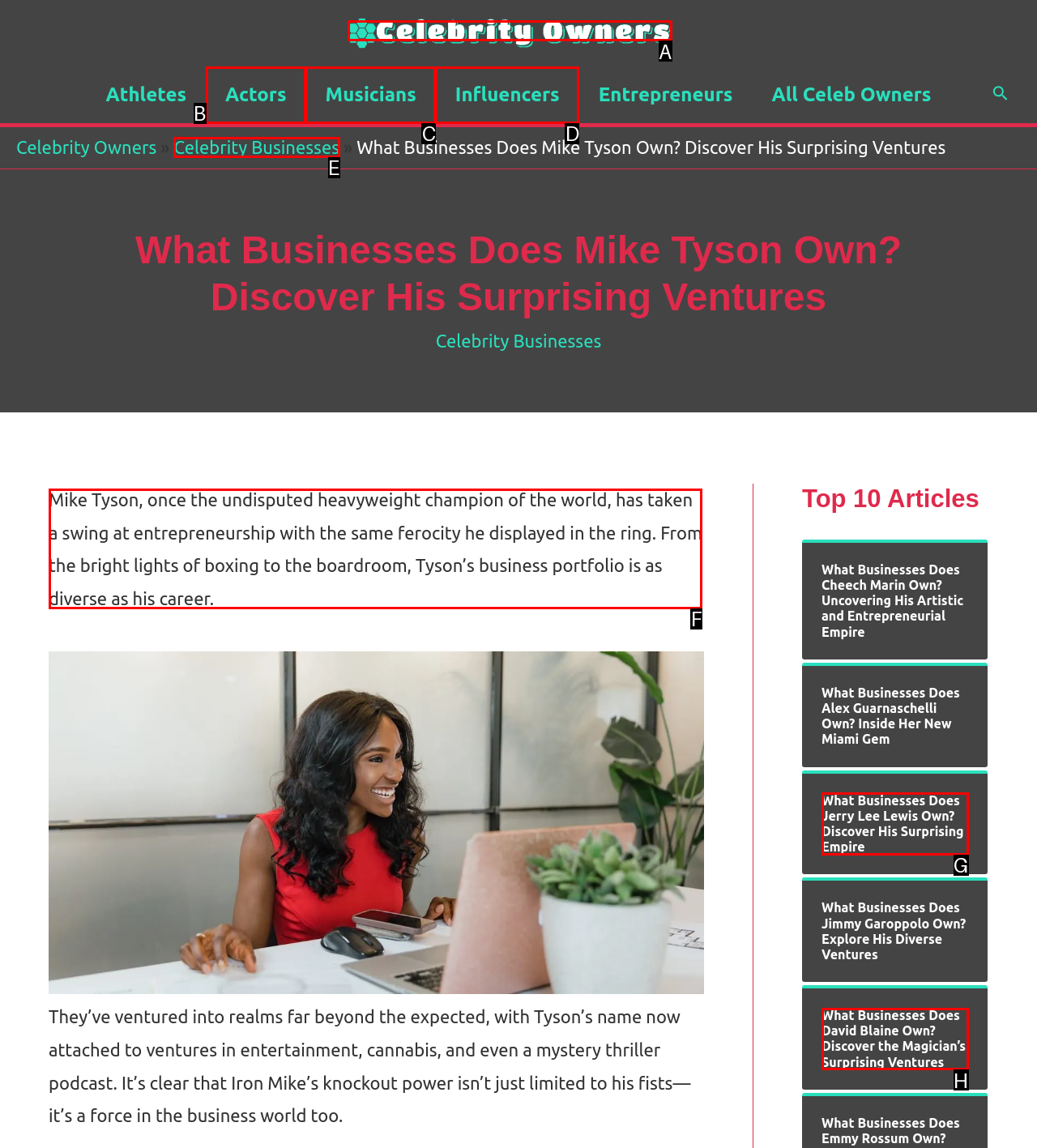Tell me which one HTML element I should click to complete the following task: Read about Mike Tyson's business ventures Answer with the option's letter from the given choices directly.

F